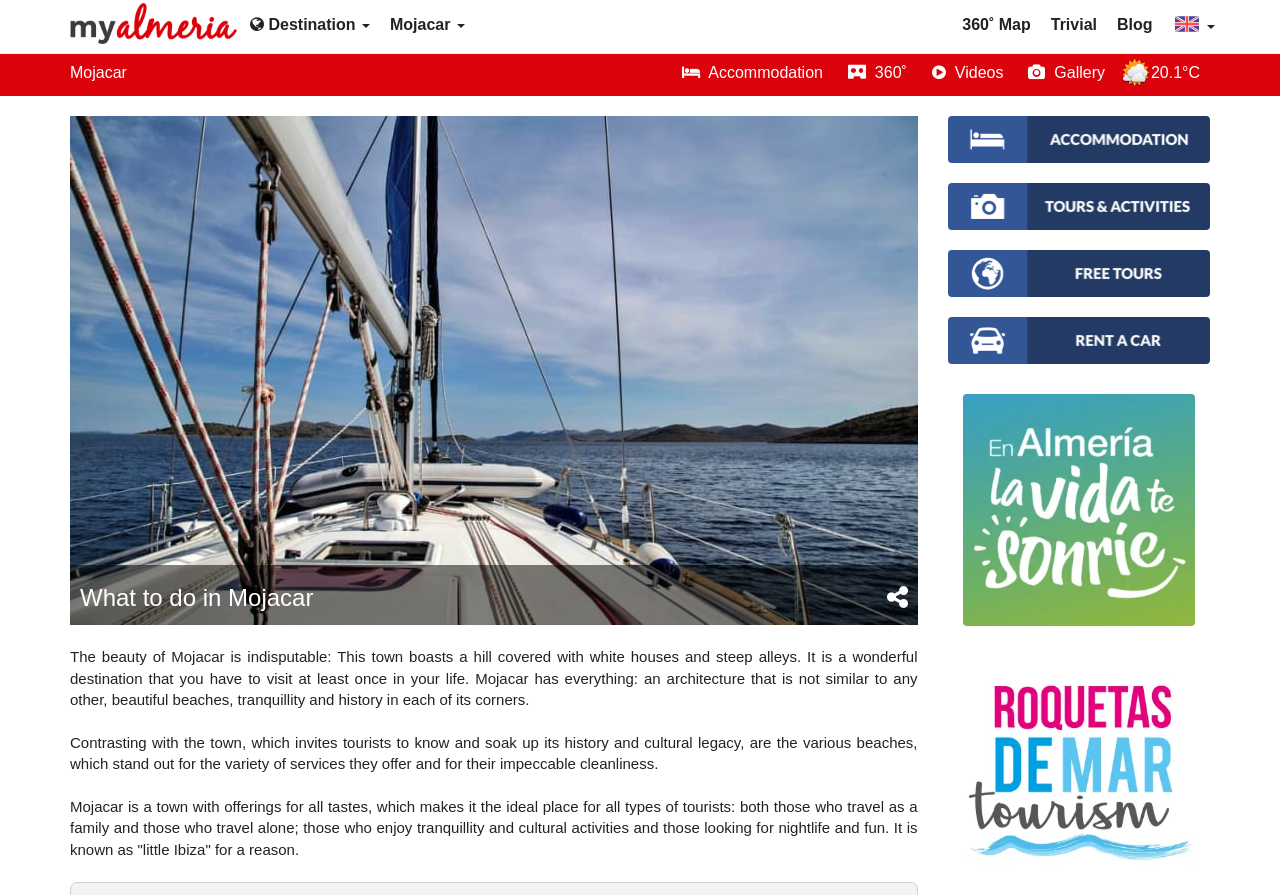Using the information in the image, give a detailed answer to the following question: How many images are there on the webpage?

I counted the number of images on the webpage by looking at the elements with type 'image'. I found 11 images, including the logo of 'My Almeria', the image of a sailing boat, and various other images associated with links and buttons.